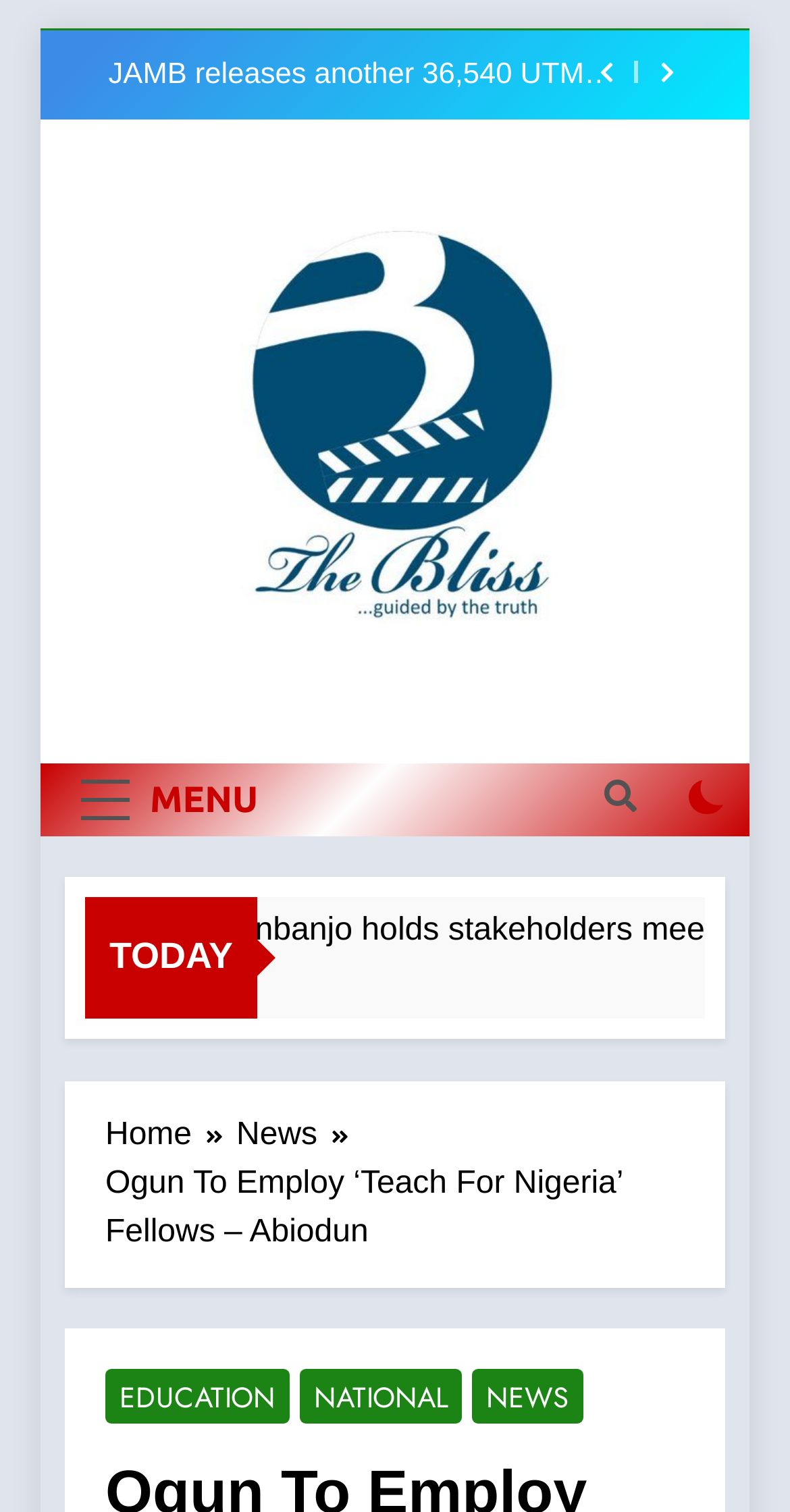Answer the question below in one word or phrase:
Is the checkbox in the top-right corner checked?

No